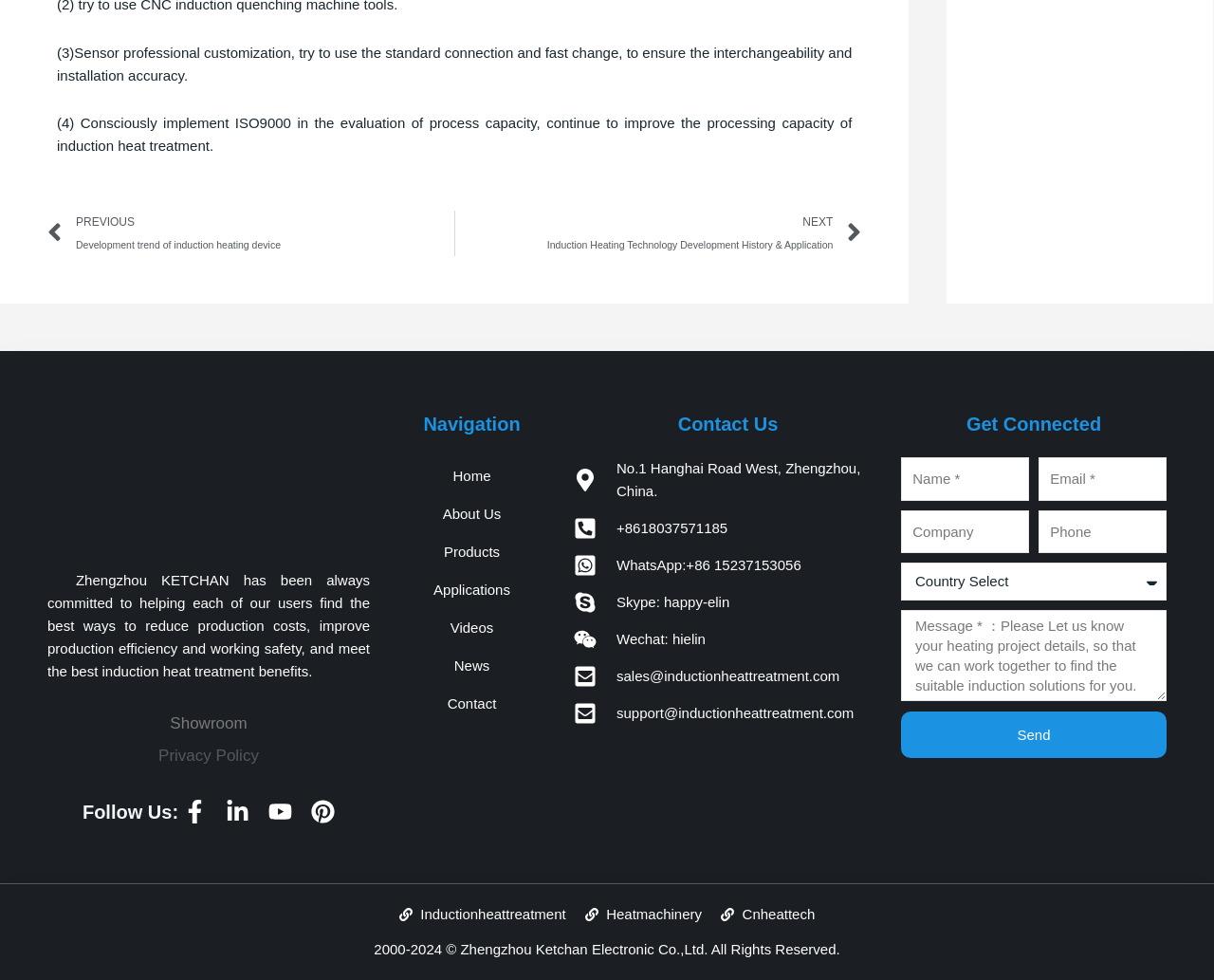How can I contact the company?
Give a detailed and exhaustive answer to the question.

The contact information can be found in the 'Contact Us' section, which includes phone number, email, WhatsApp, Skype, and Wechat. The company also provides a form to send a message with name, email, company, phone, country, and message details.